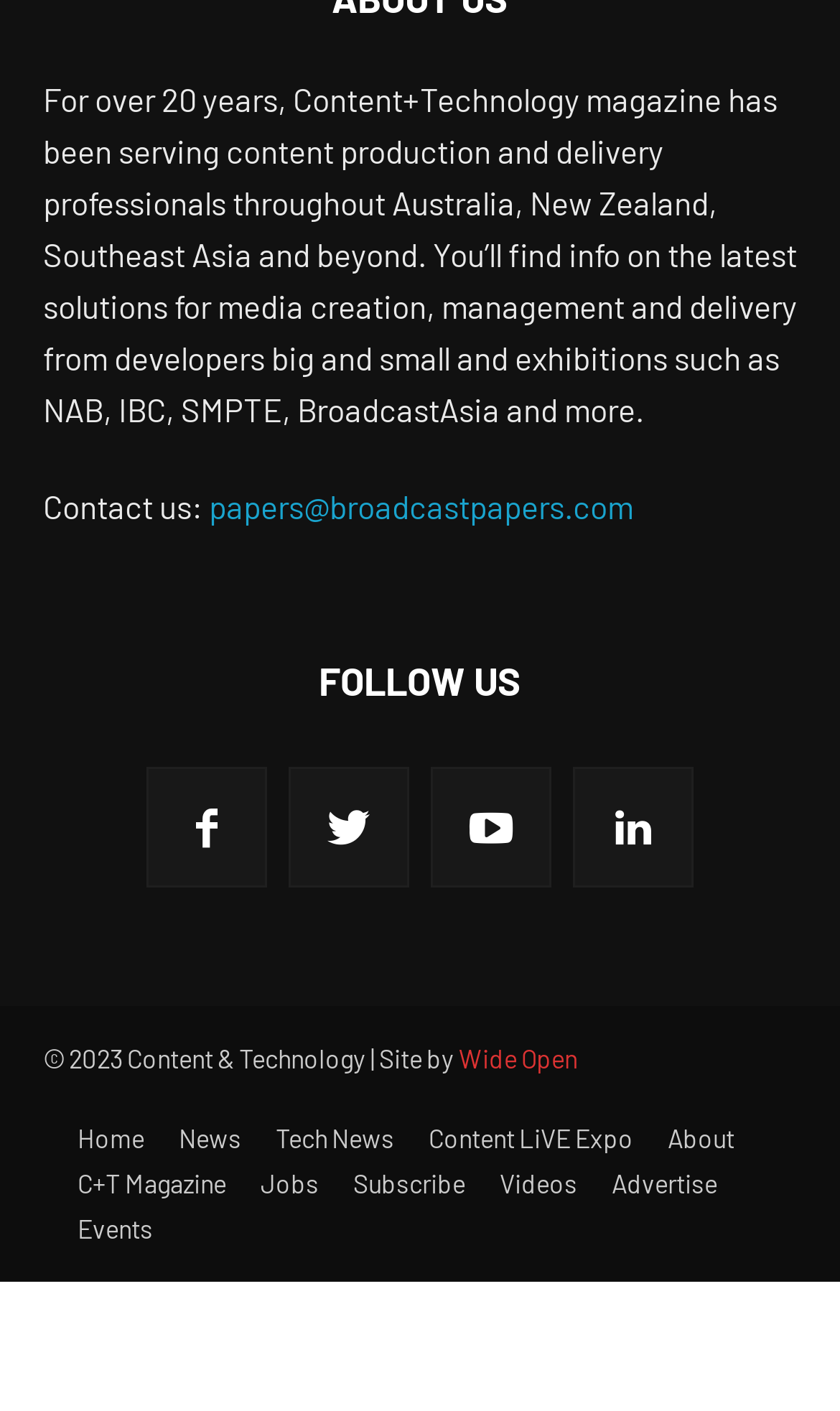Use a single word or phrase to answer the question:
What are the main sections of the website?

Home, News, Tech News, etc.